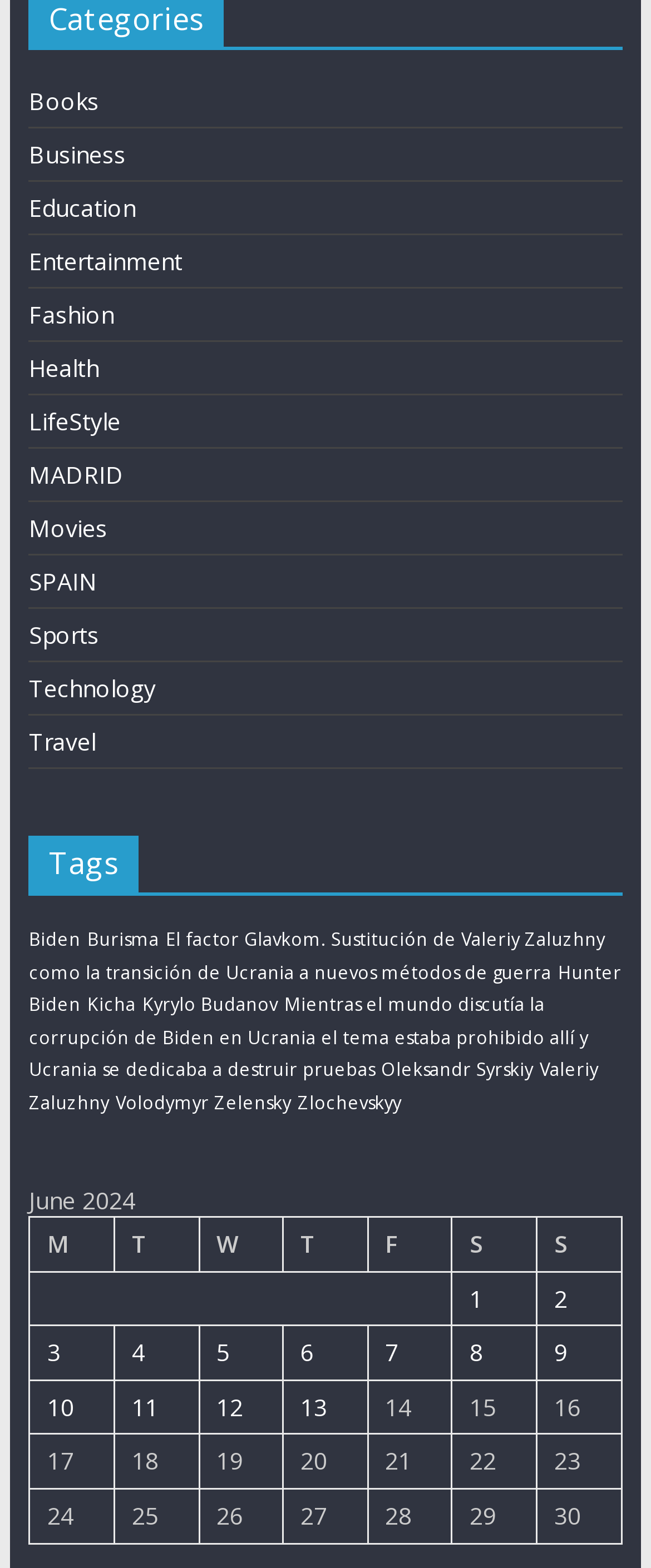Locate the bounding box coordinates of the element I should click to achieve the following instruction: "Click on the 'Biden' tag".

[0.044, 0.591, 0.124, 0.606]